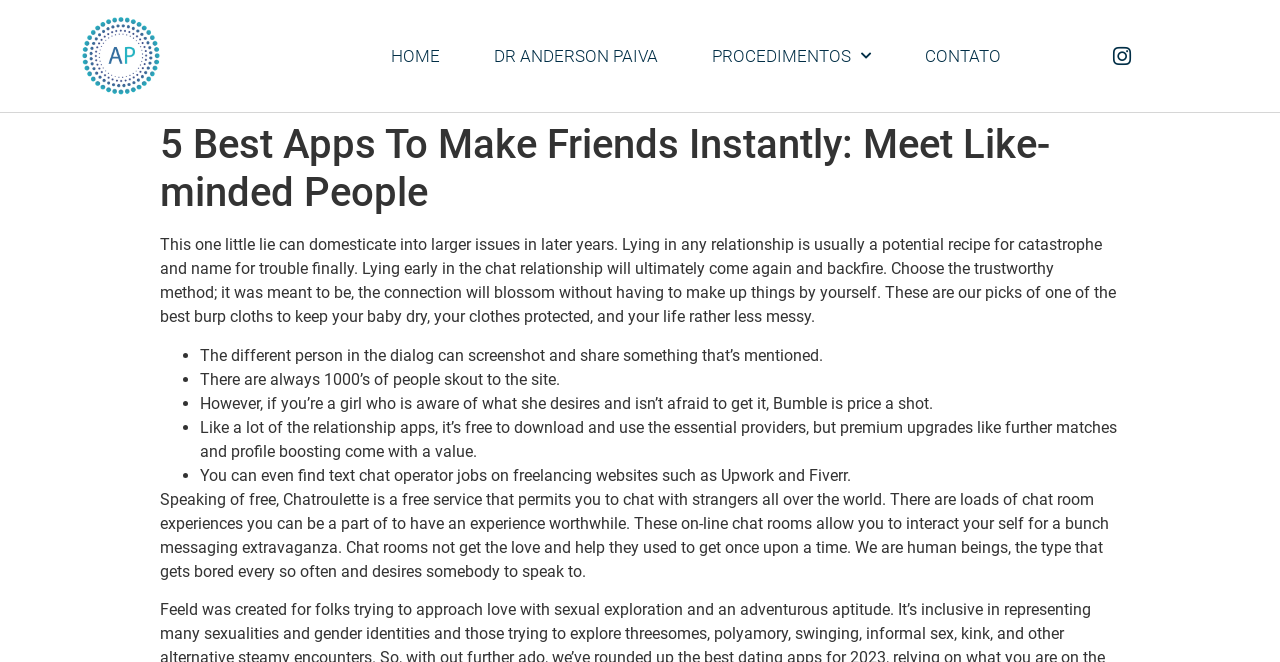Use a single word or phrase to answer the question:
How many links are present in the top navigation bar?

4